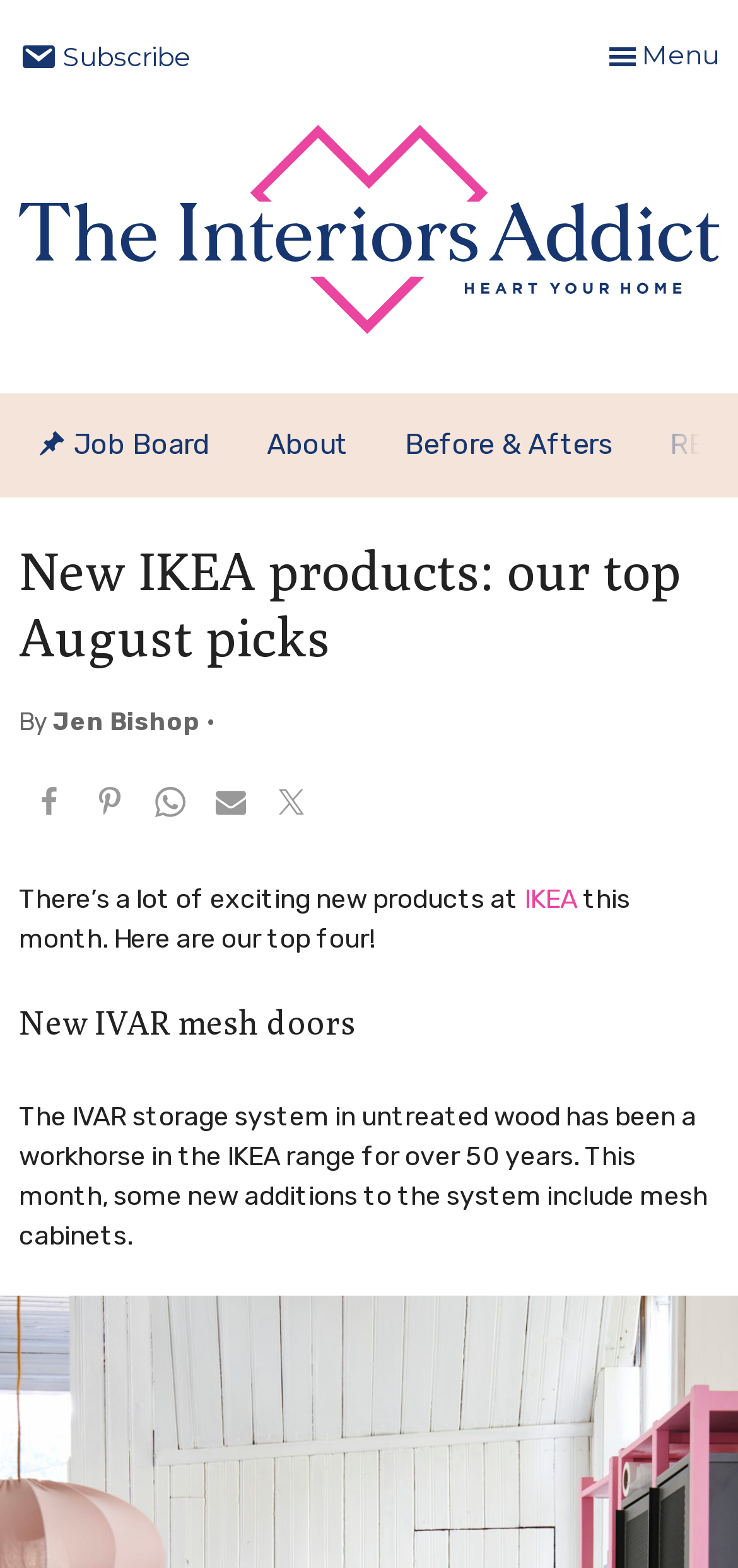What is the name of the author of this article?
Give a detailed and exhaustive answer to the question.

The author's name can be found in the article's byline, which is located below the main heading. The byline consists of the text 'By' followed by the author's name, 'Jen Bishop'.